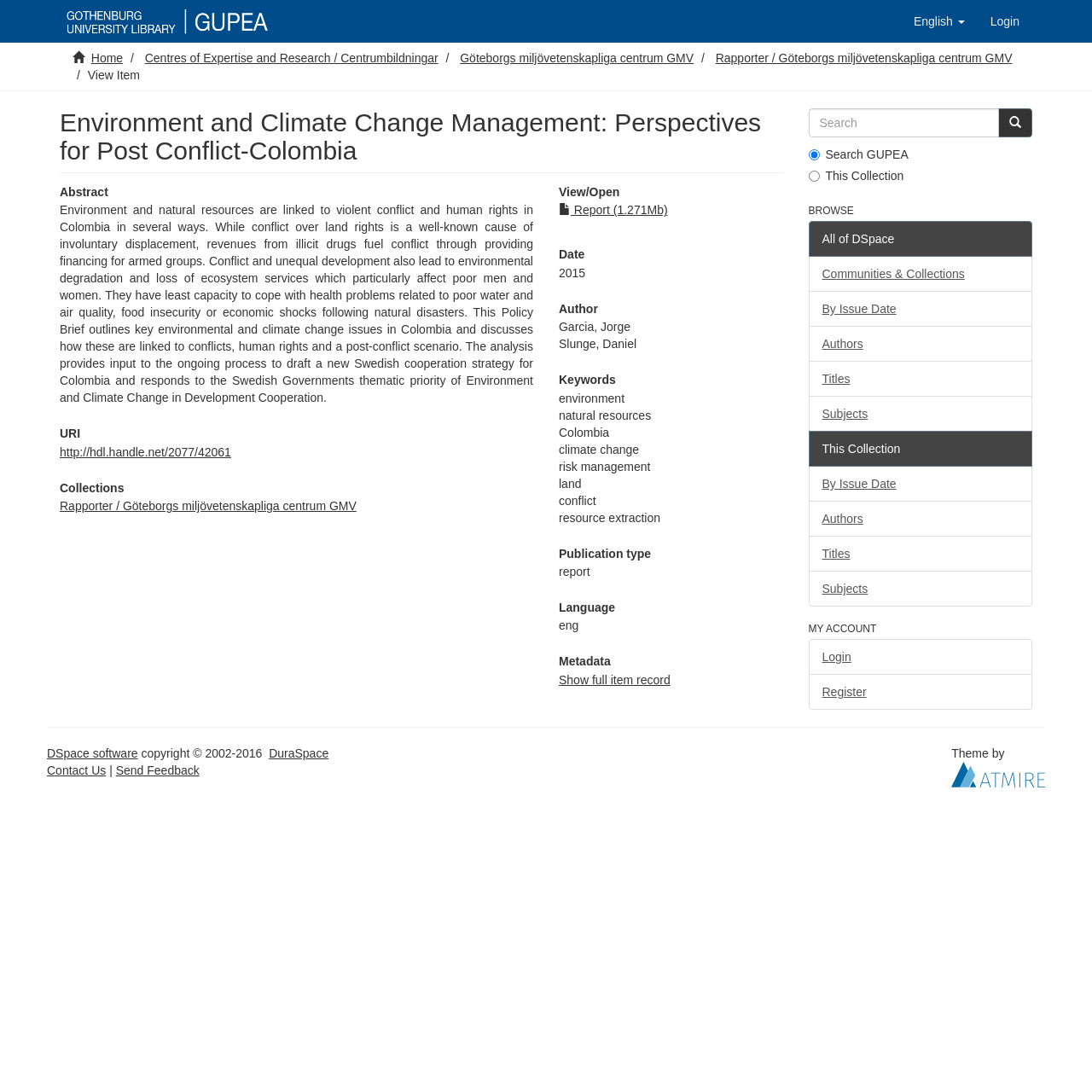What is the language of the report?
Based on the visual details in the image, please answer the question thoroughly.

I found the answer by looking at the 'Language' section of the webpage, which is located below the 'Abstract' section. The language is specified as 'eng', which is an abbreviation for English.